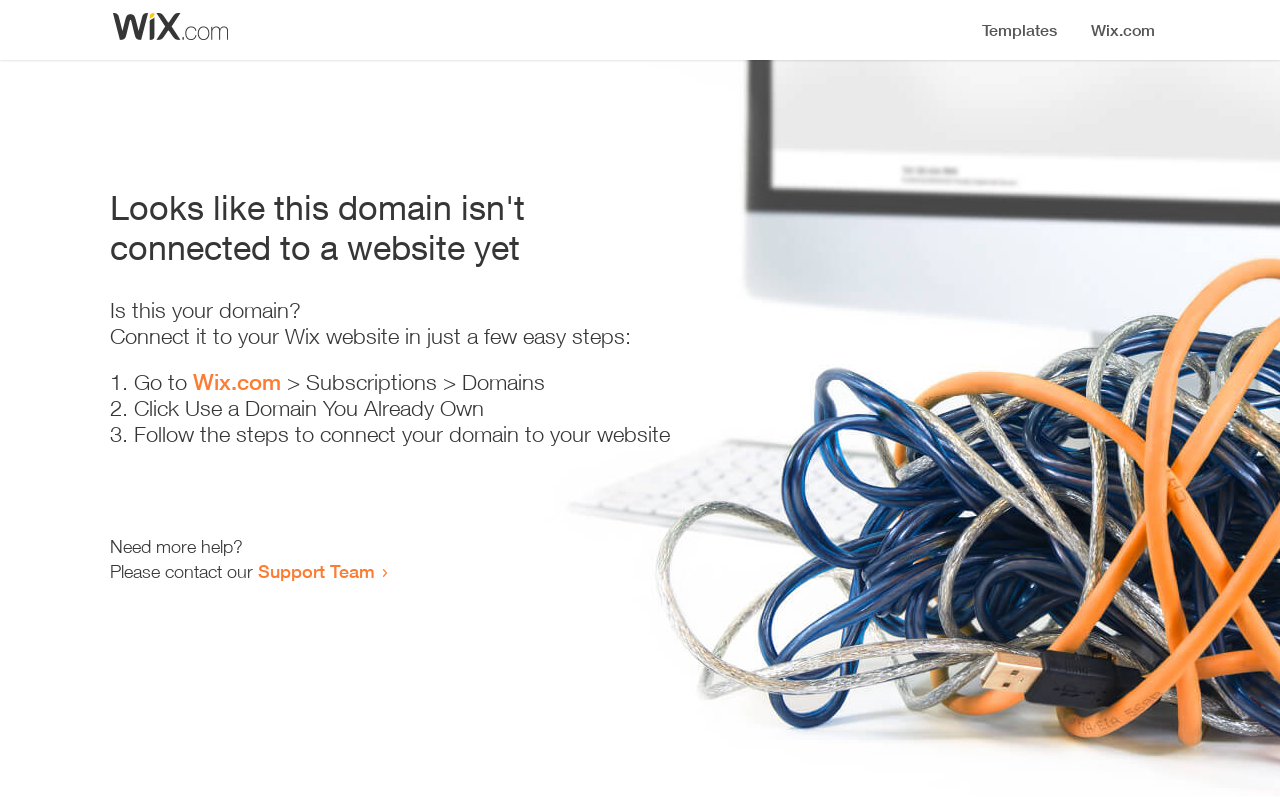Please provide a brief answer to the question using only one word or phrase: 
What is the purpose of this webpage?

Domain connection guide